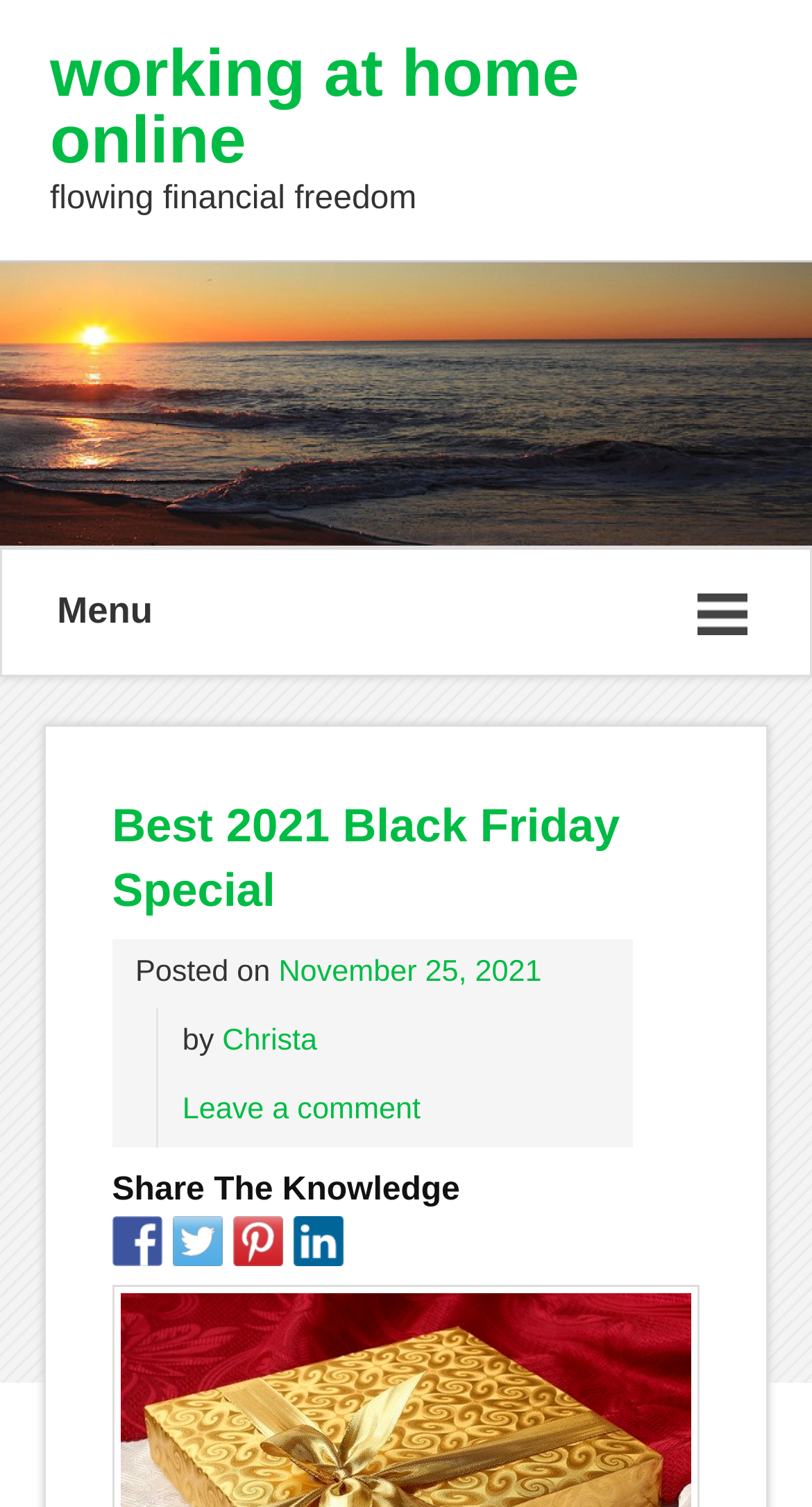Select the bounding box coordinates of the element I need to click to carry out the following instruction: "Read the post published on 'November 25, 2021'".

[0.343, 0.634, 0.667, 0.656]